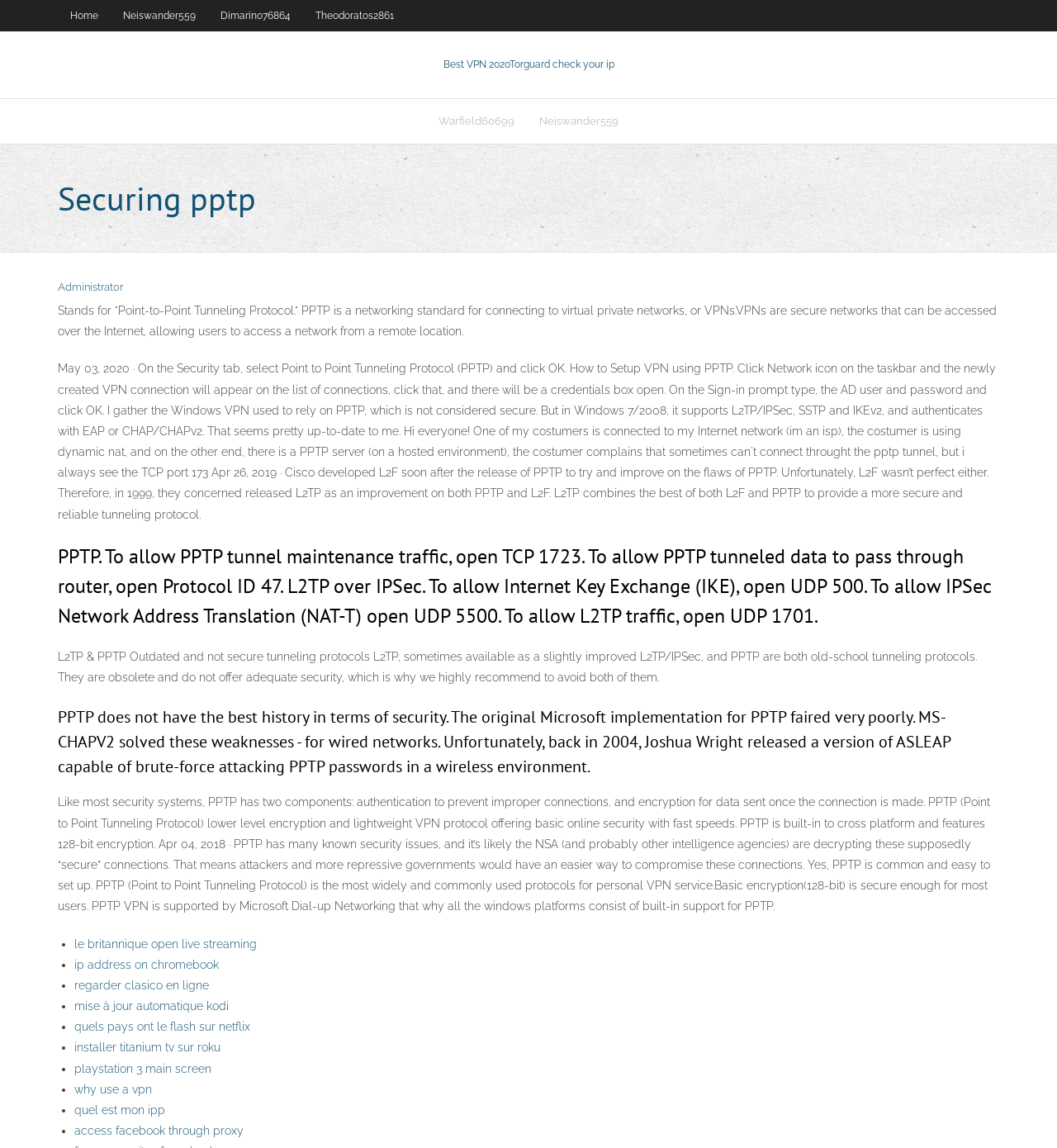Determine the bounding box coordinates (top-left x, top-left y, bottom-right x, bottom-right y) of the UI element described in the following text: regarder clasico en ligne

[0.07, 0.852, 0.198, 0.864]